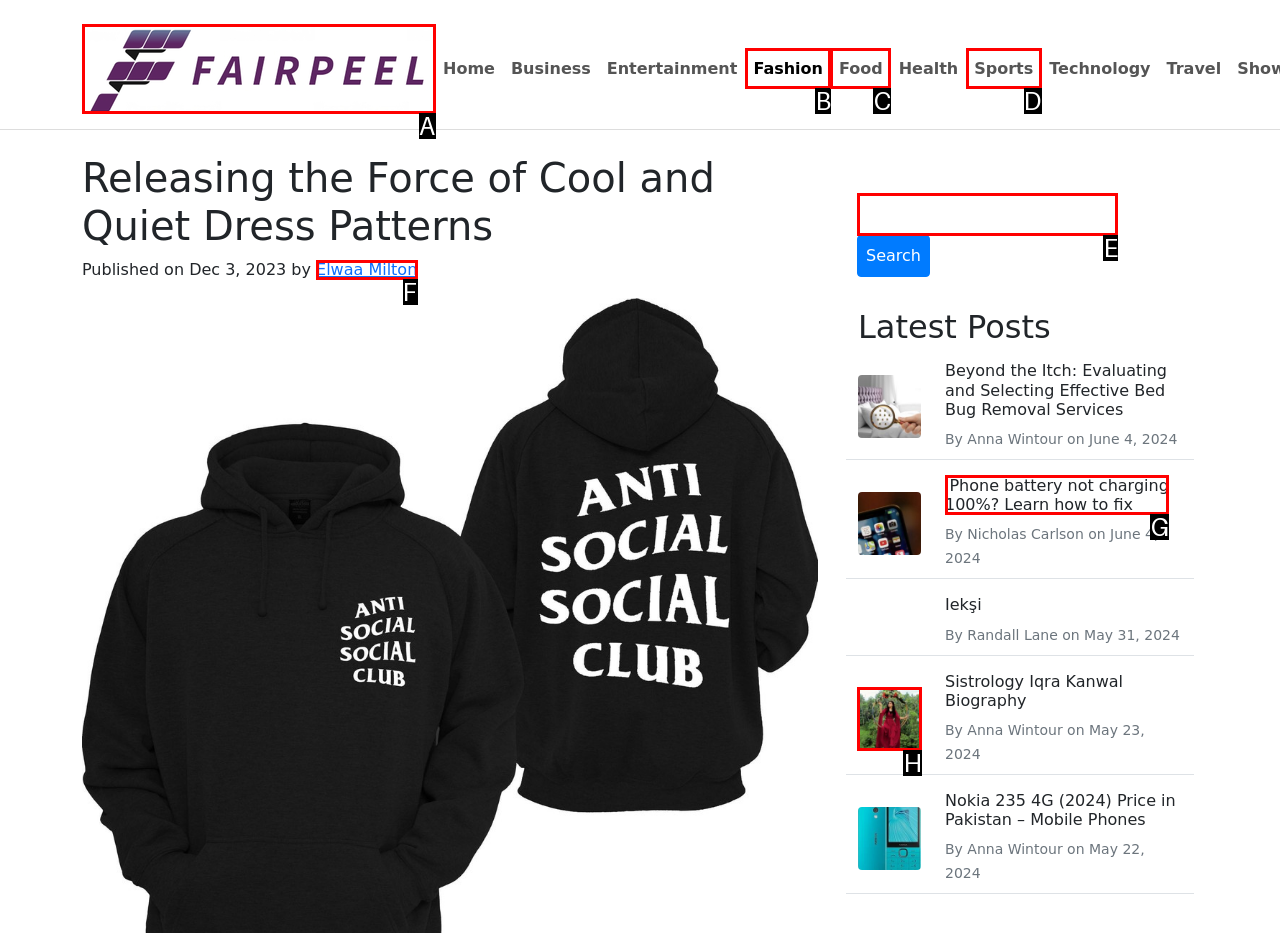Choose the HTML element that should be clicked to accomplish the task: Check the biography of Iqra Kanwal. Answer with the letter of the chosen option.

H